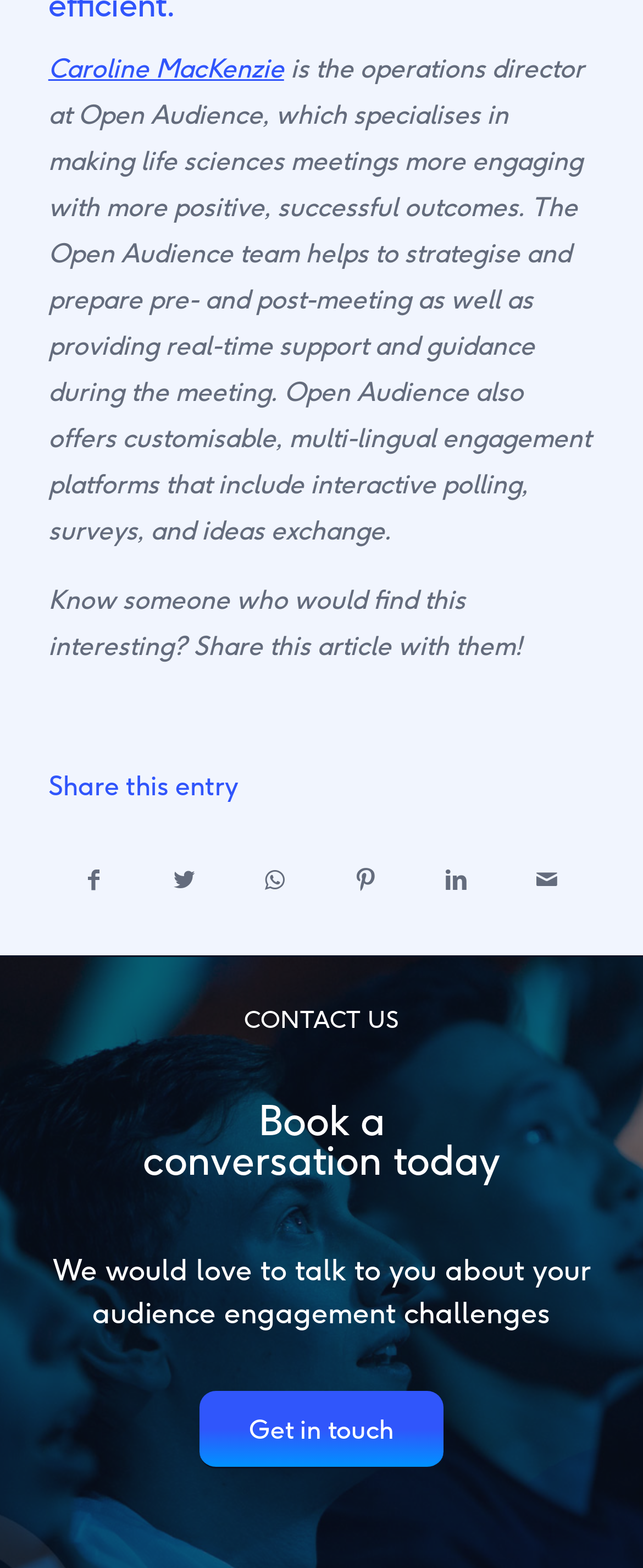Locate the bounding box coordinates of the clickable area needed to fulfill the instruction: "Click on Caroline MacKenzie's profile".

[0.075, 0.032, 0.442, 0.053]